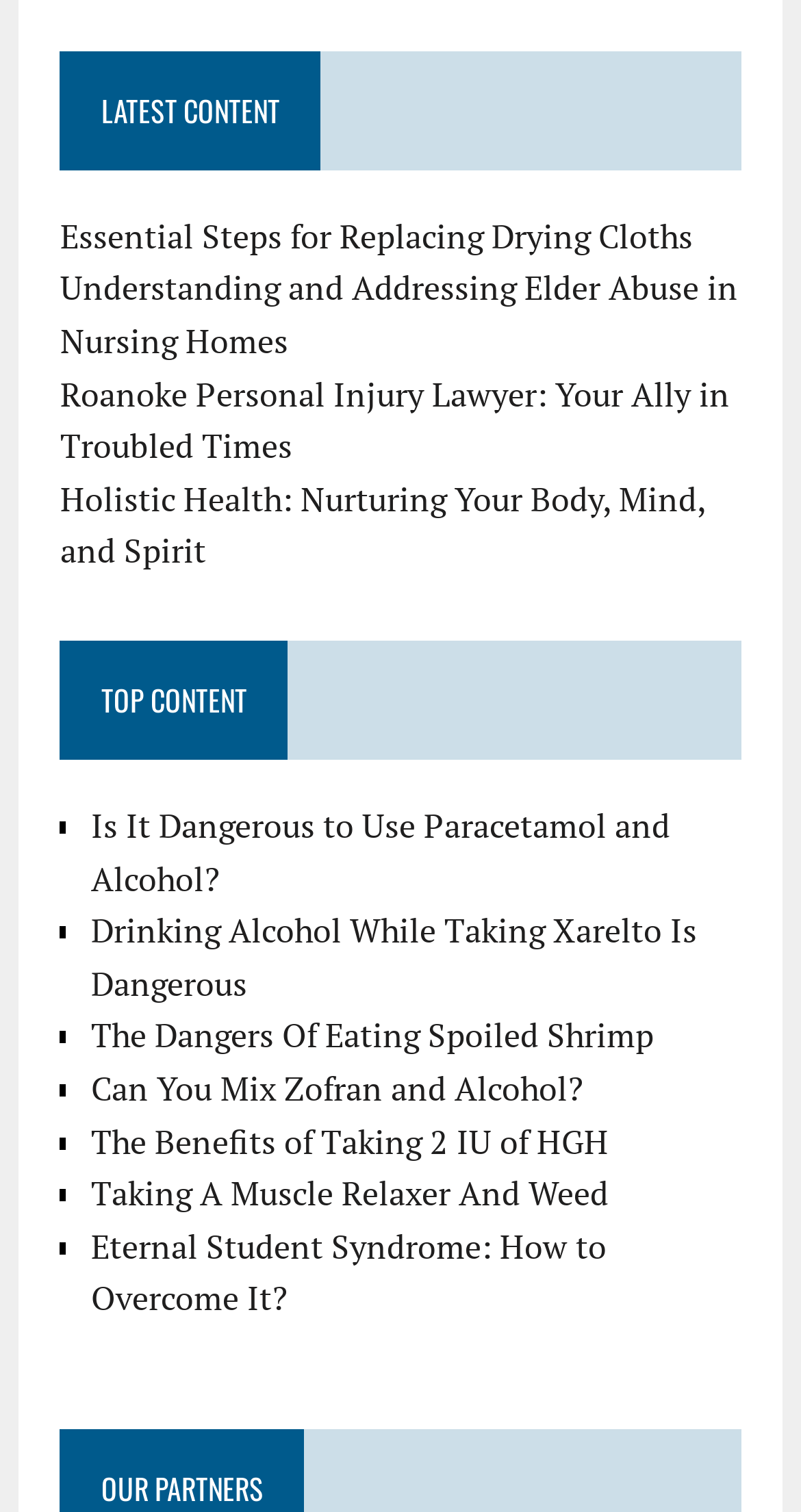Use a single word or phrase to answer the following:
What is the topic of the first link under 'LATEST CONTENT'?

Replacing drying cloths